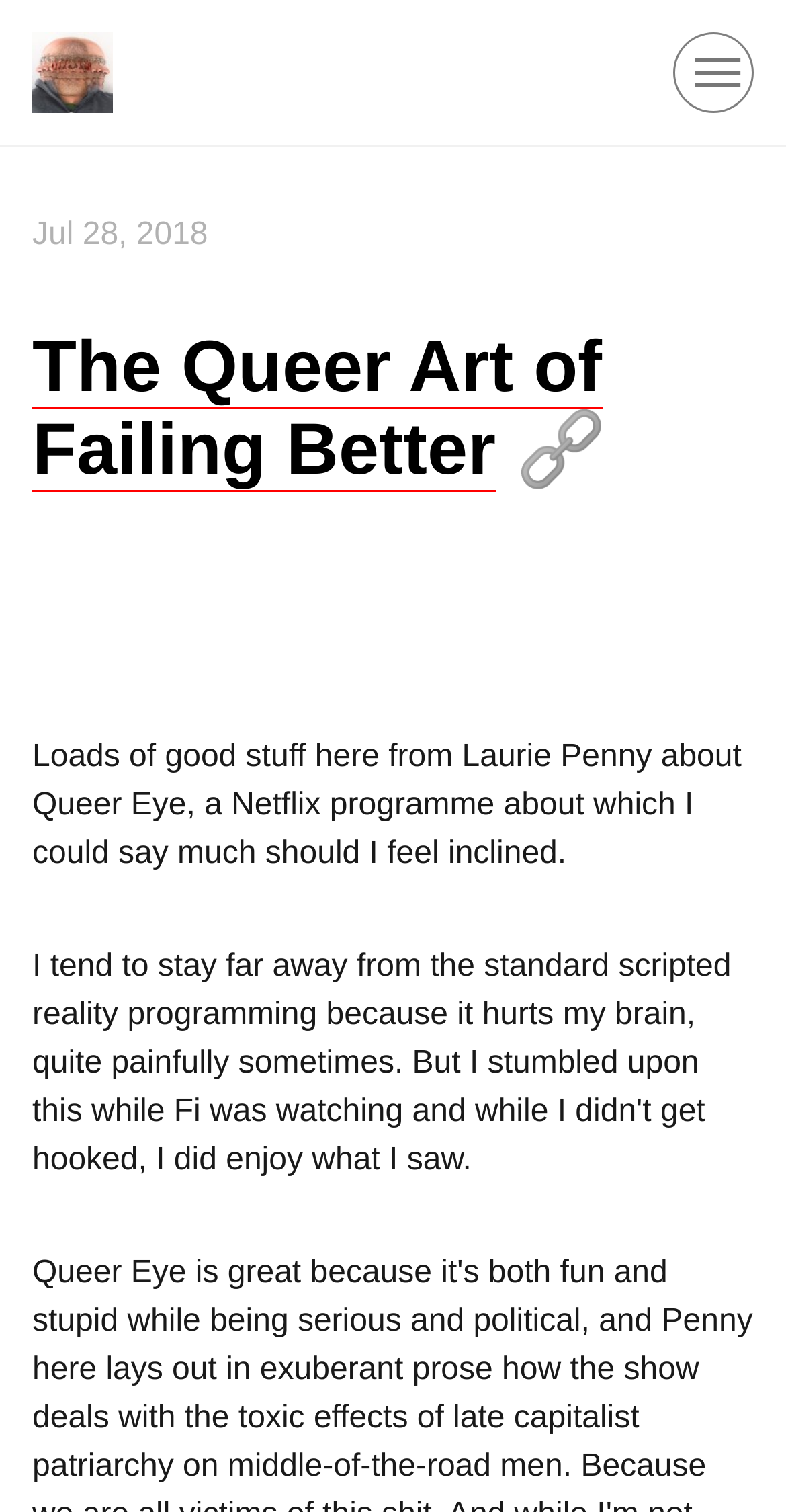Give a one-word or one-phrase response to the question:
What is the symbol shown next to the main heading?

🔗